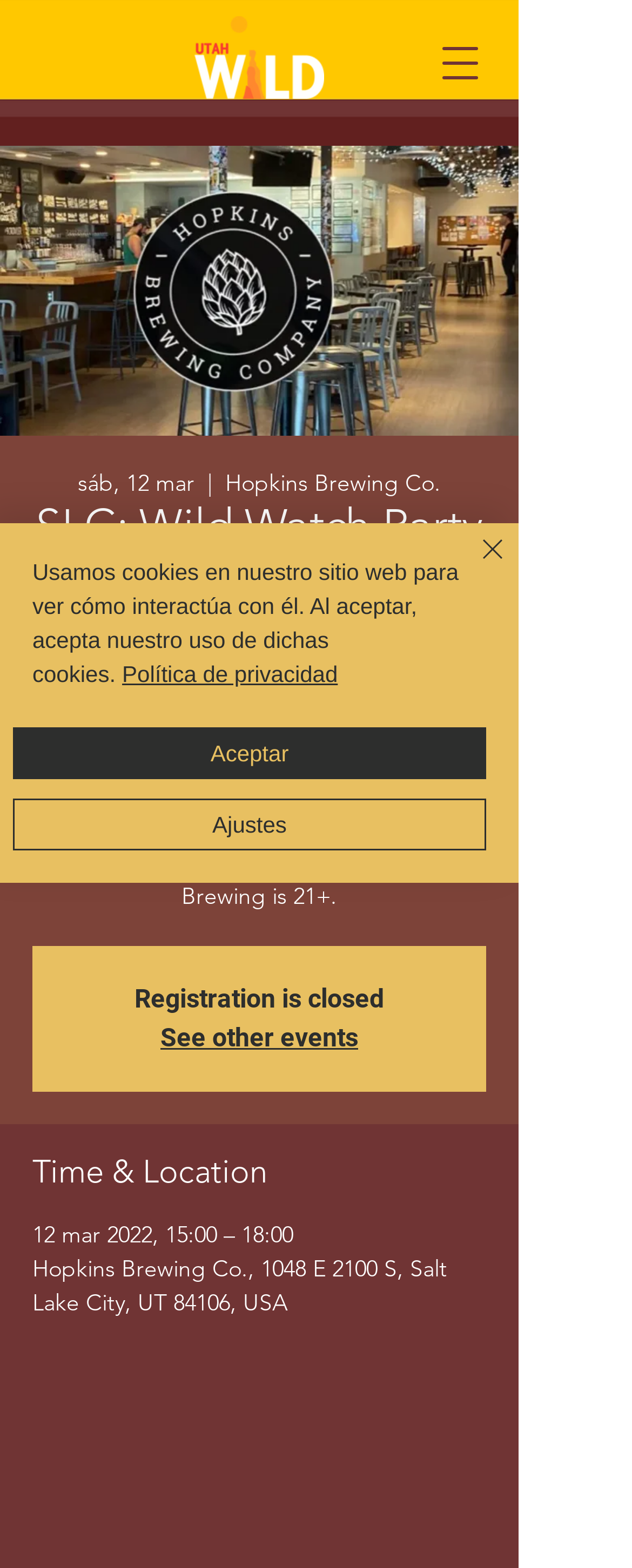Carefully examine the image and provide an in-depth answer to the question: What is the event name?

I found the event name by looking at the heading element with the text 'SLC: Wild Watch Party at Hopkins Brewing!' which is located at the top of the page.